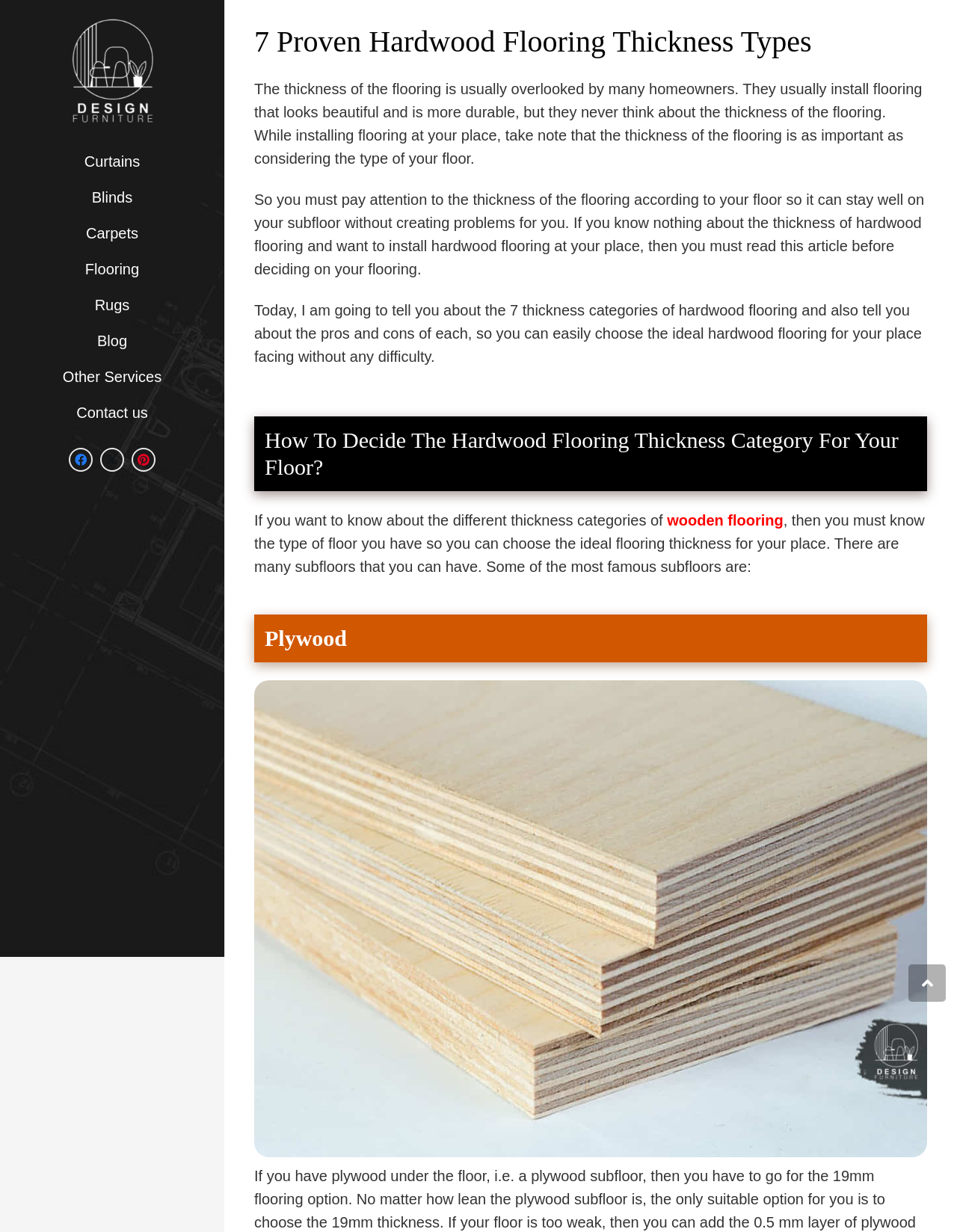Please find the main title text of this webpage.

7 Proven Hardwood Flooring Thickness Types